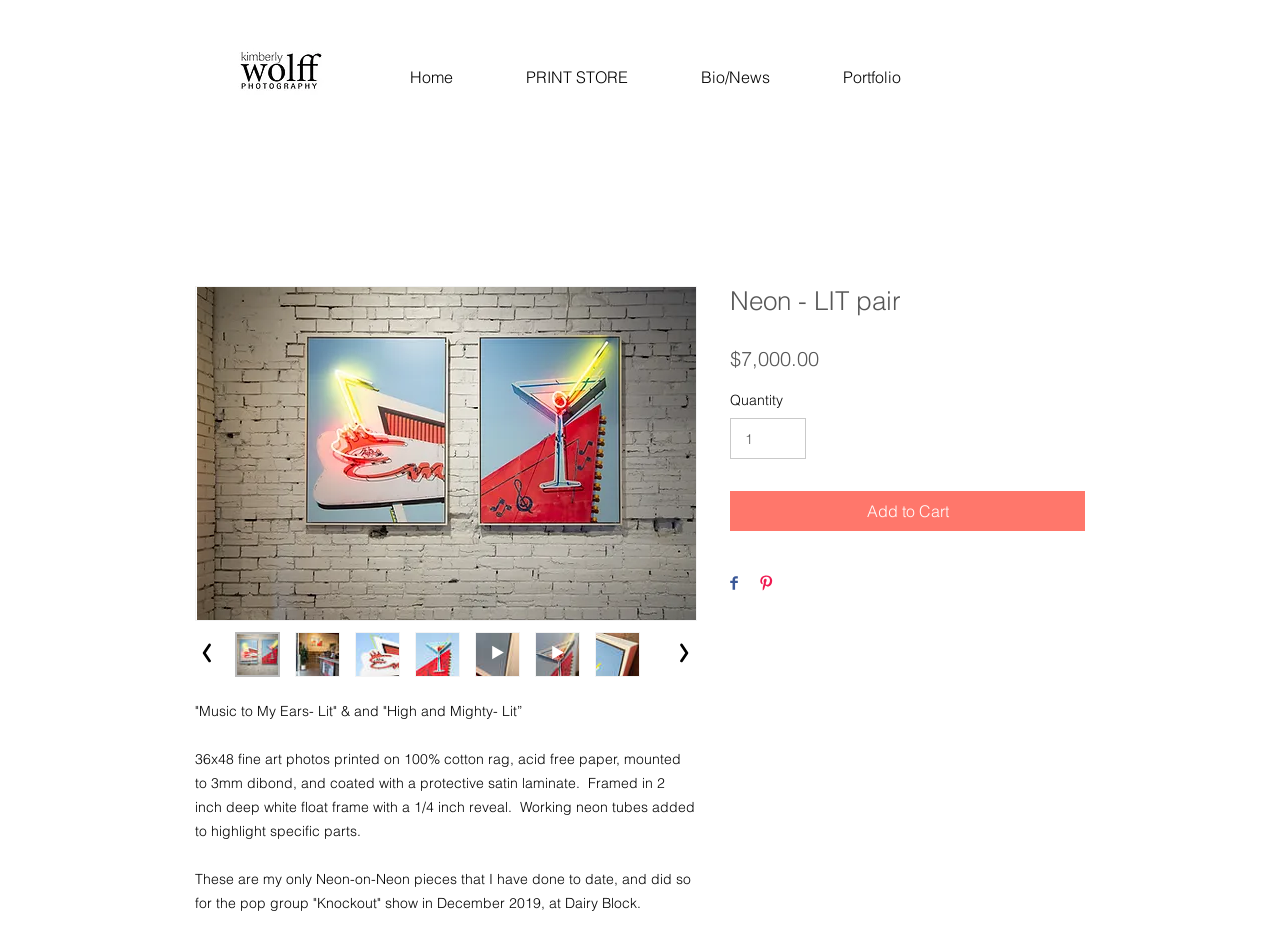Use a single word or phrase to answer this question: 
What is the size of the fine art photos?

36x48